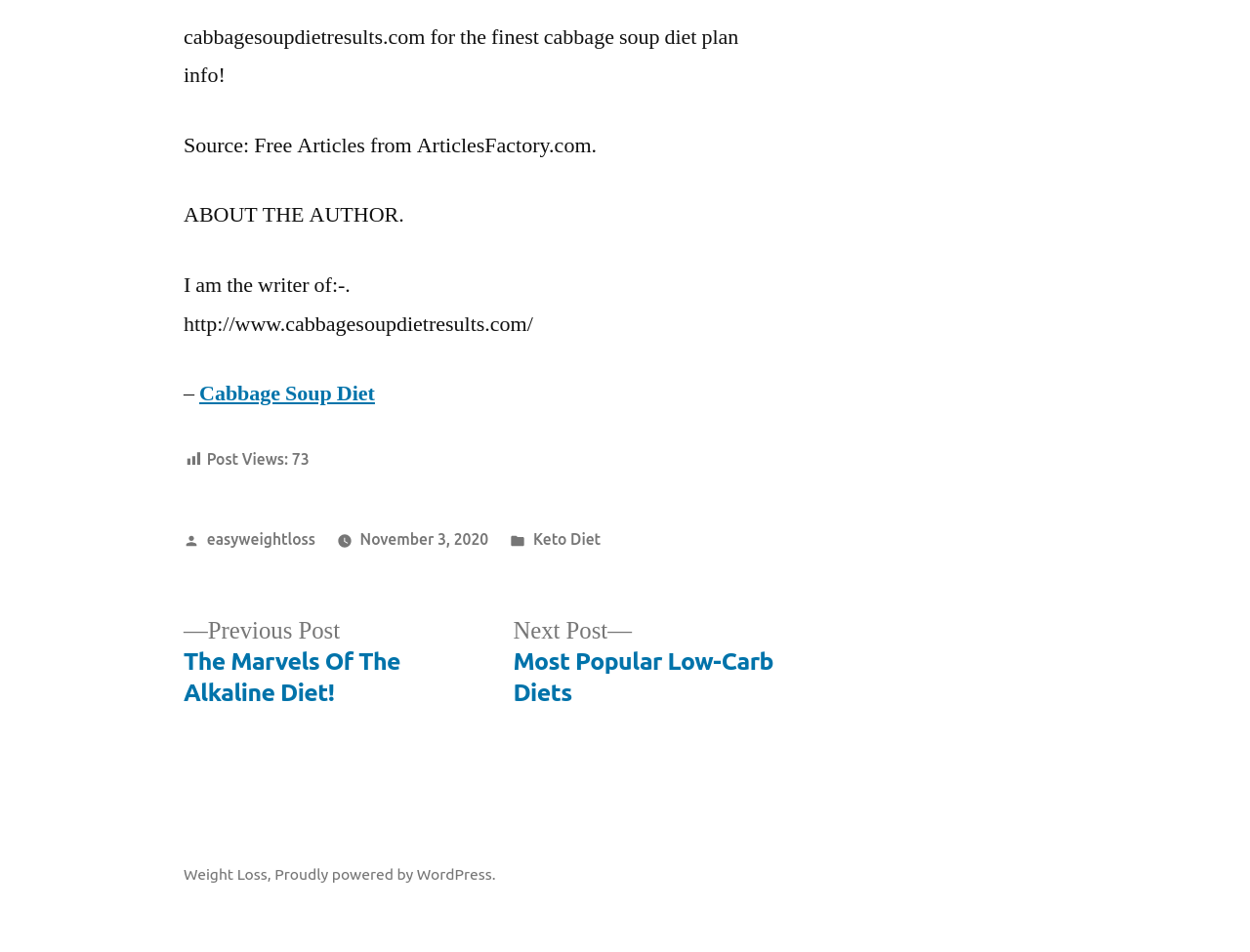Please determine the bounding box coordinates of the element's region to click in order to carry out the following instruction: "Explore the Keto Diet category". The coordinates should be four float numbers between 0 and 1, i.e., [left, top, right, bottom].

[0.427, 0.557, 0.481, 0.575]